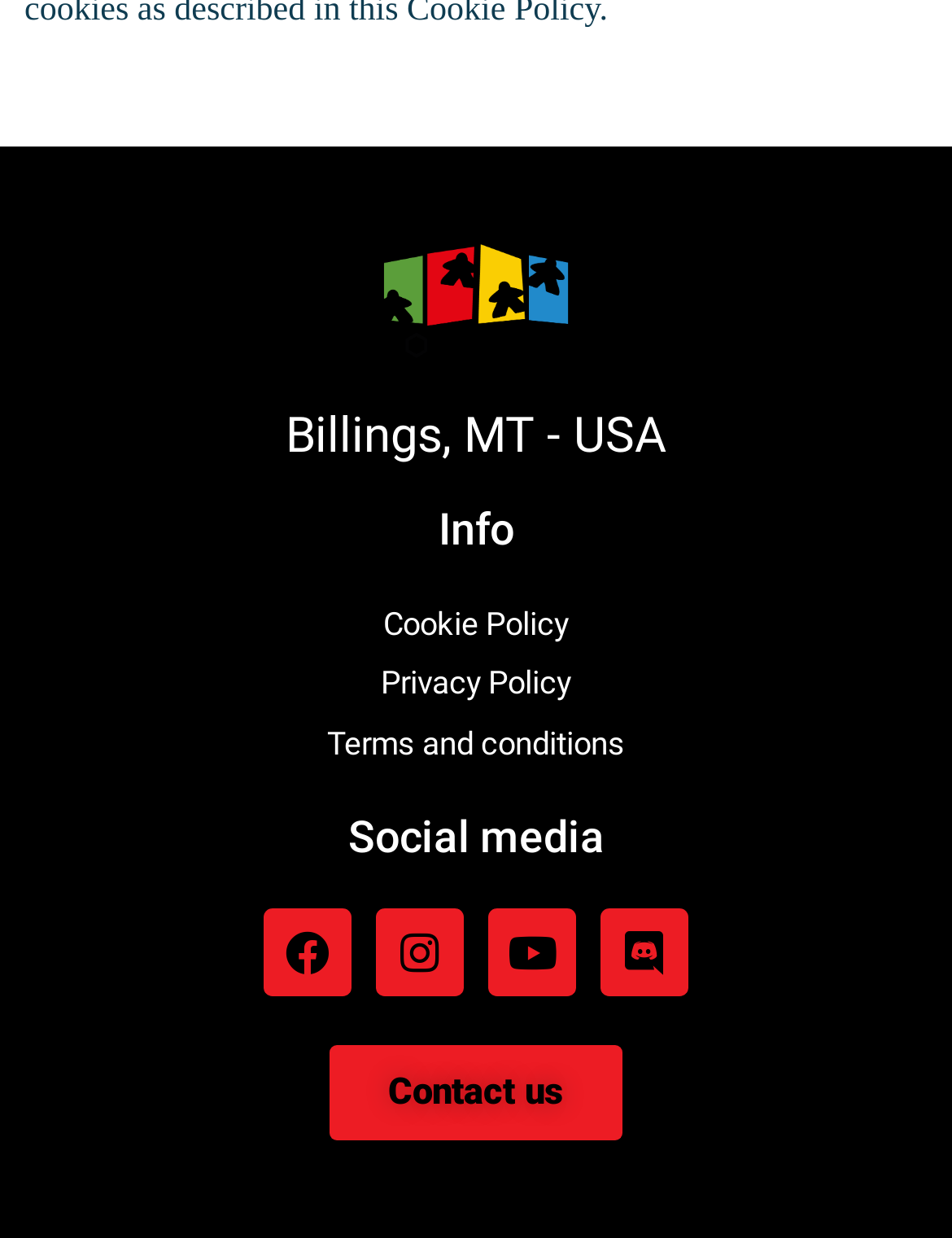Please identify the bounding box coordinates for the region that you need to click to follow this instruction: "Go to Facebook page".

[0.277, 0.734, 0.369, 0.805]